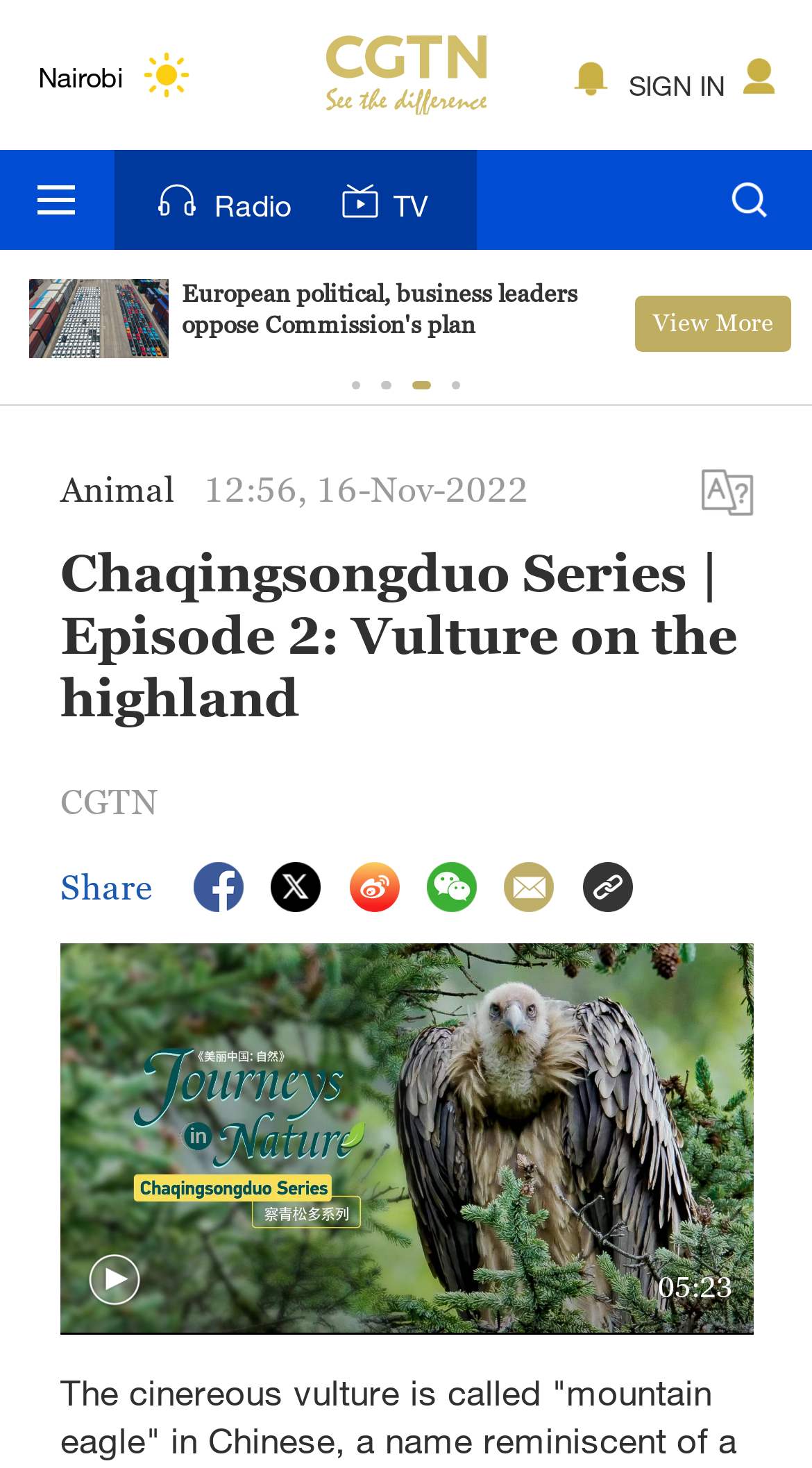Use a single word or phrase to answer the question:
What is the category of the content displayed on the webpage?

Animal